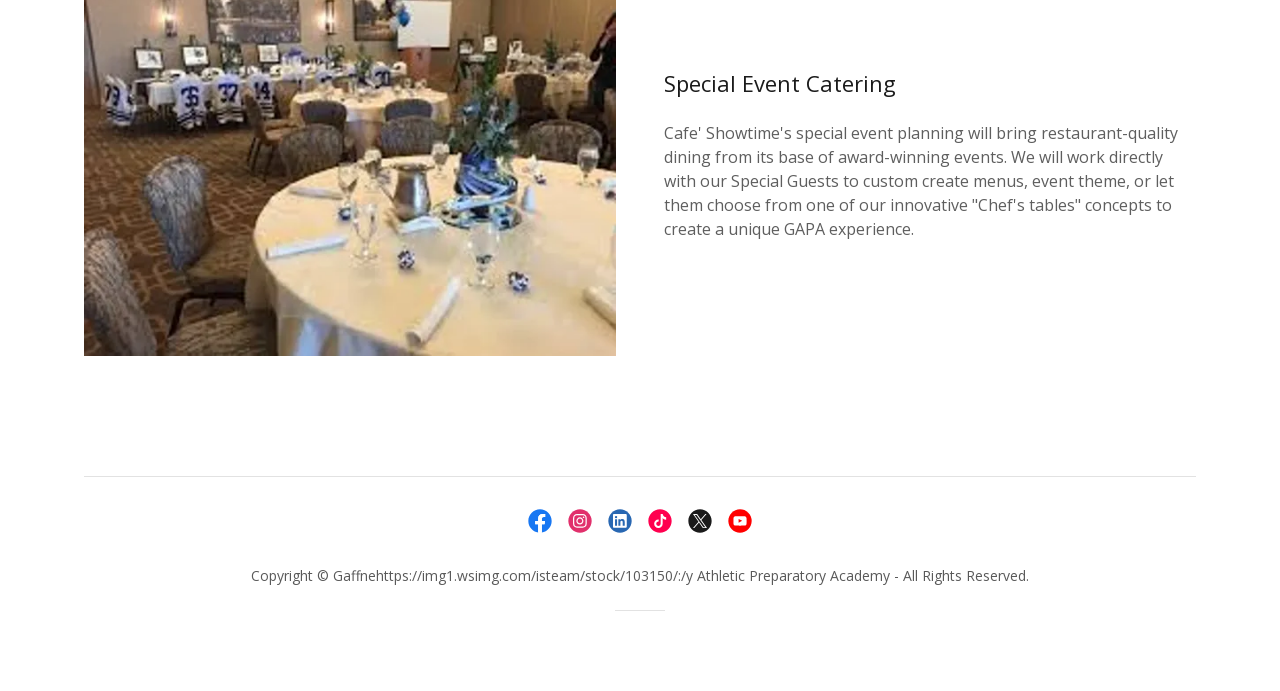Determine the bounding box coordinates (top-left x, top-left y, bottom-right x, bottom-right y) of the UI element described in the following text: aria-label="TikTok"

[0.5, 0.724, 0.531, 0.782]